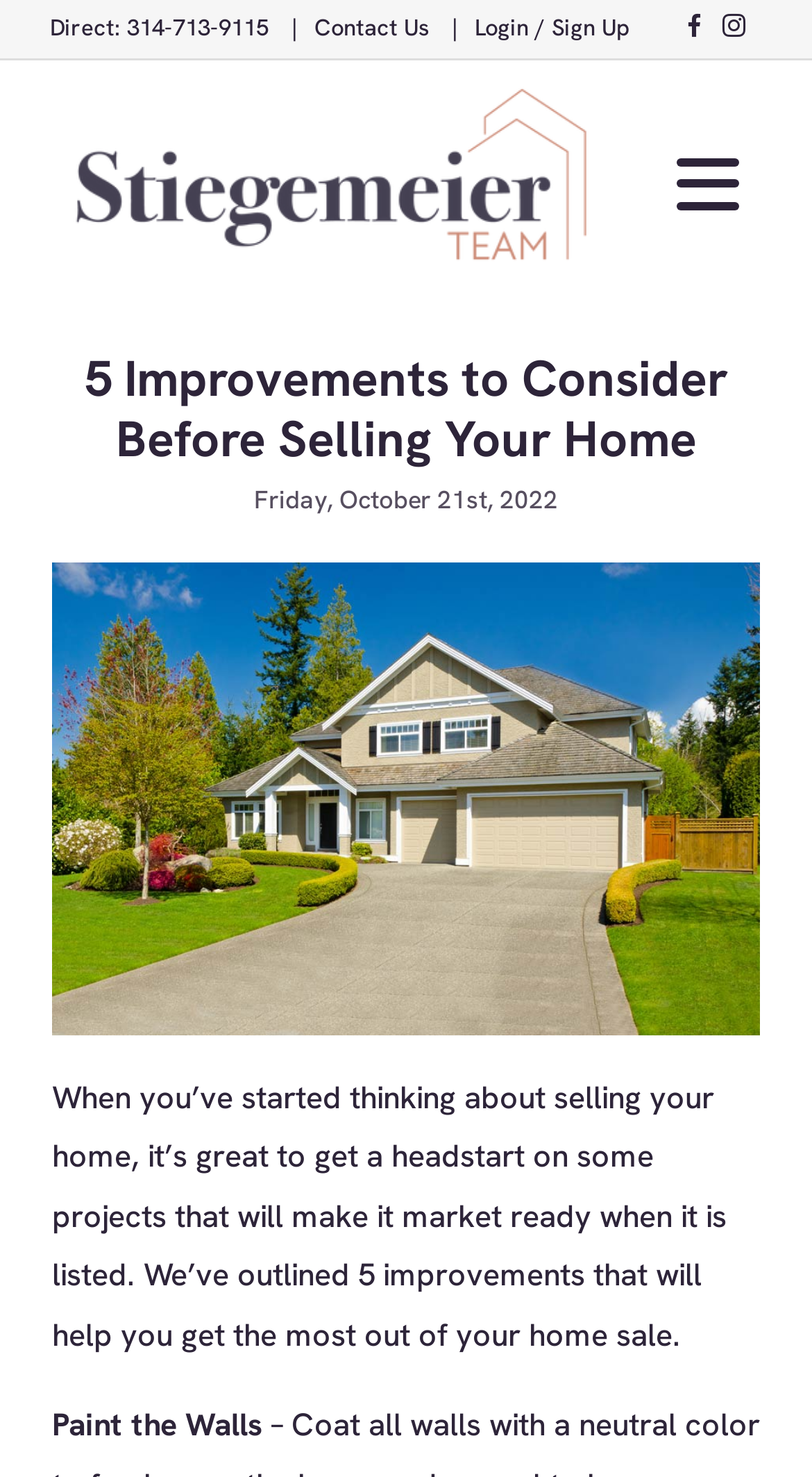Generate a detailed explanation of the webpage's features and information.

This webpage is about preparing a home for sale, specifically highlighting 5 improvements to consider before listing. At the top left, there is a "Direct" label, followed by a phone number "314-713-9115" and a "Contact Us" link. To the right, there is a "Login / Sign Up" link, which expands into separate "Login" and "Sign Up" links when clicked. 

On the top right, there are social media links to Facebook and Instagram. Below these links, the Magnolia Real Estate logo is displayed, along with a heading that reads "5 Improvements to Consider Before Selling Your Home". 

Underneath the heading, there is a timestamp indicating the date "Friday, October 21st, 2022". A large image takes up most of the middle section of the page. Below the image, there is a horizontal separator line. 

The main content of the page starts with a paragraph explaining the importance of preparing a home for sale. This is followed by a list of improvements, with the first item being "Paint the Walls".